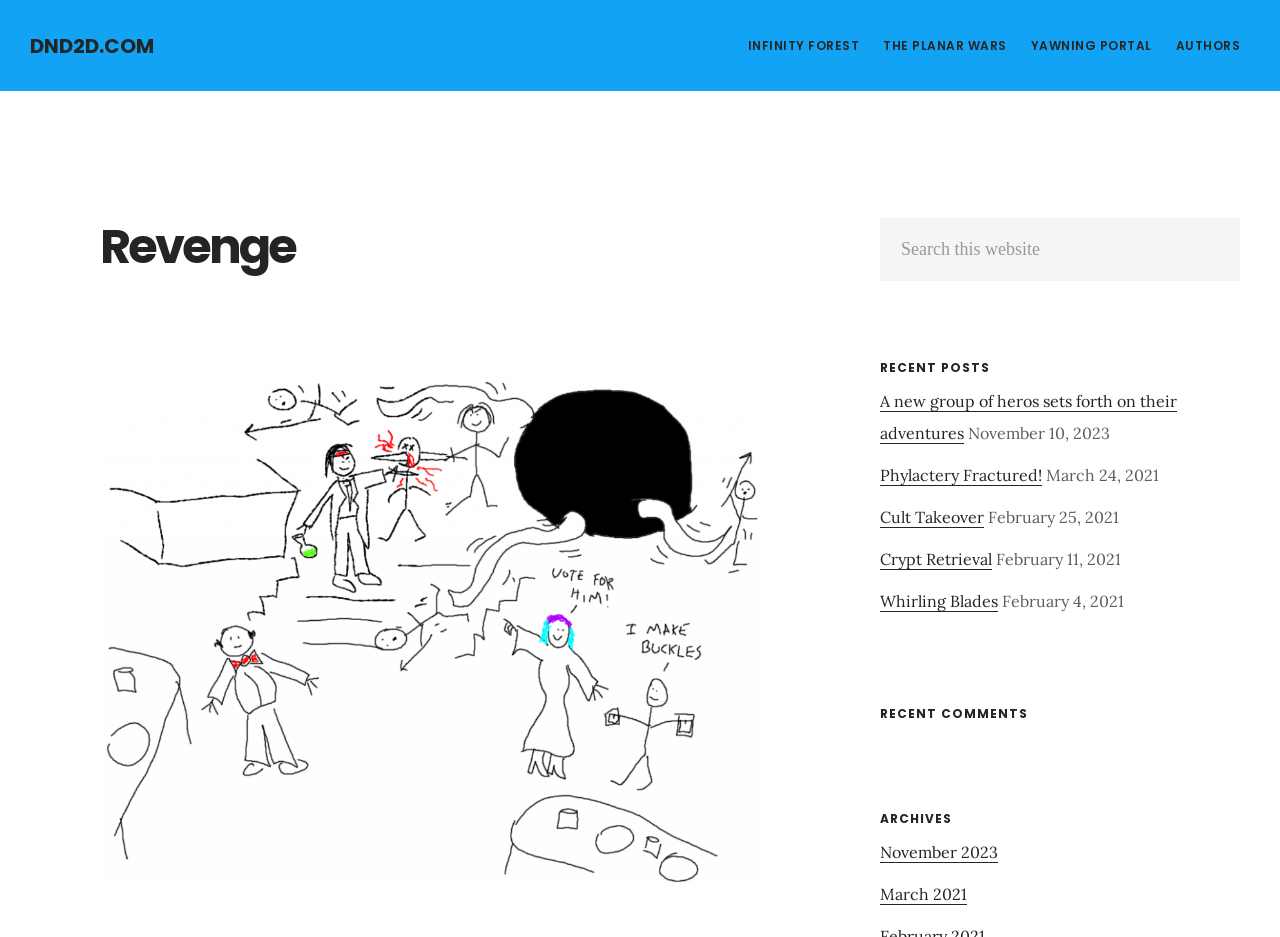Identify the bounding box coordinates of the region I need to click to complete this instruction: "Read recent post 'A new group of heros sets forth on their adventures'".

[0.688, 0.418, 0.92, 0.474]